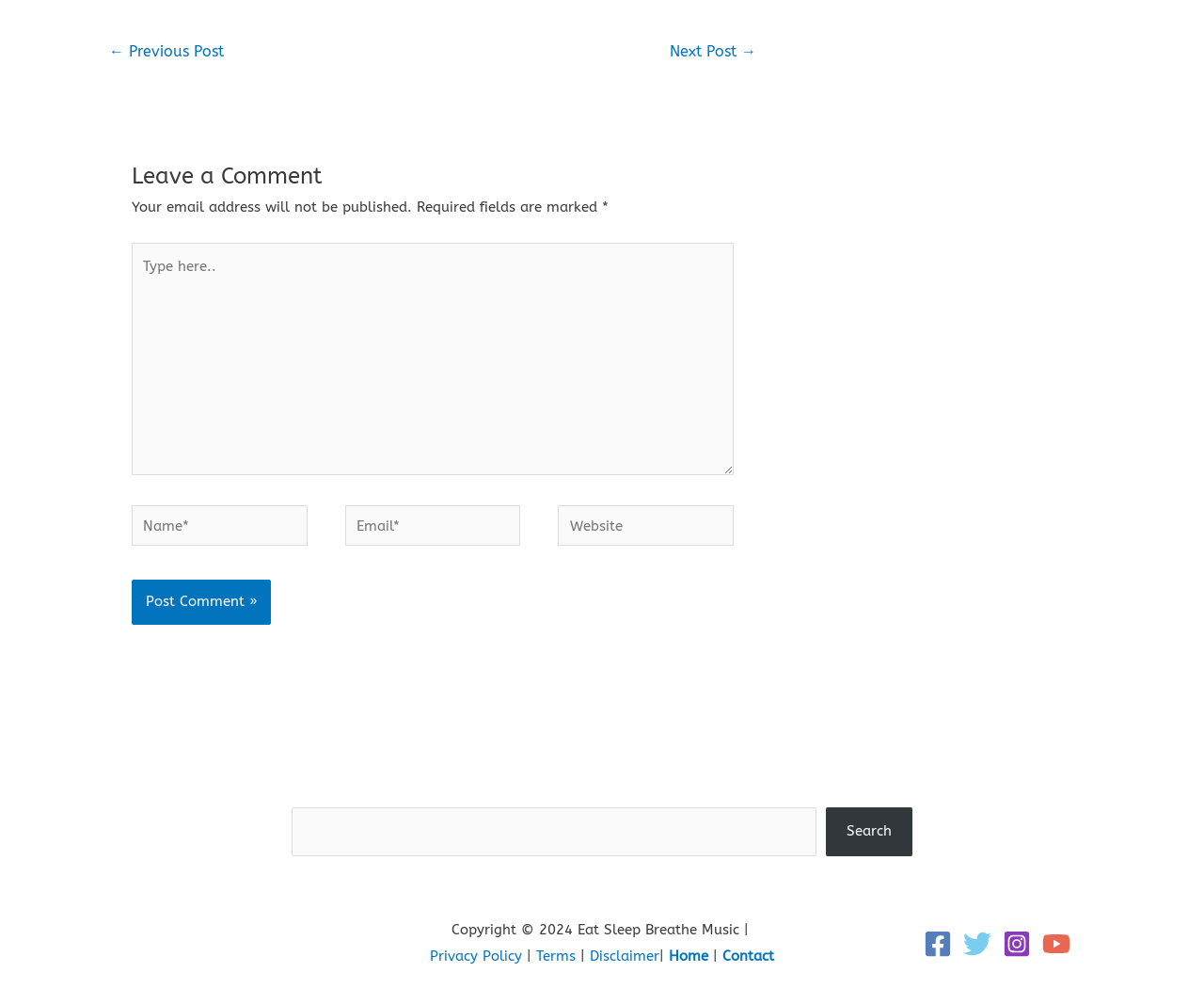How many input fields are required in the comment section?
Could you give a comprehensive explanation in response to this question?

The webpage has three input fields in the comment section, namely 'Name', 'Email', and one for the comment itself, and all three have a '*' symbol indicating that they are required fields.